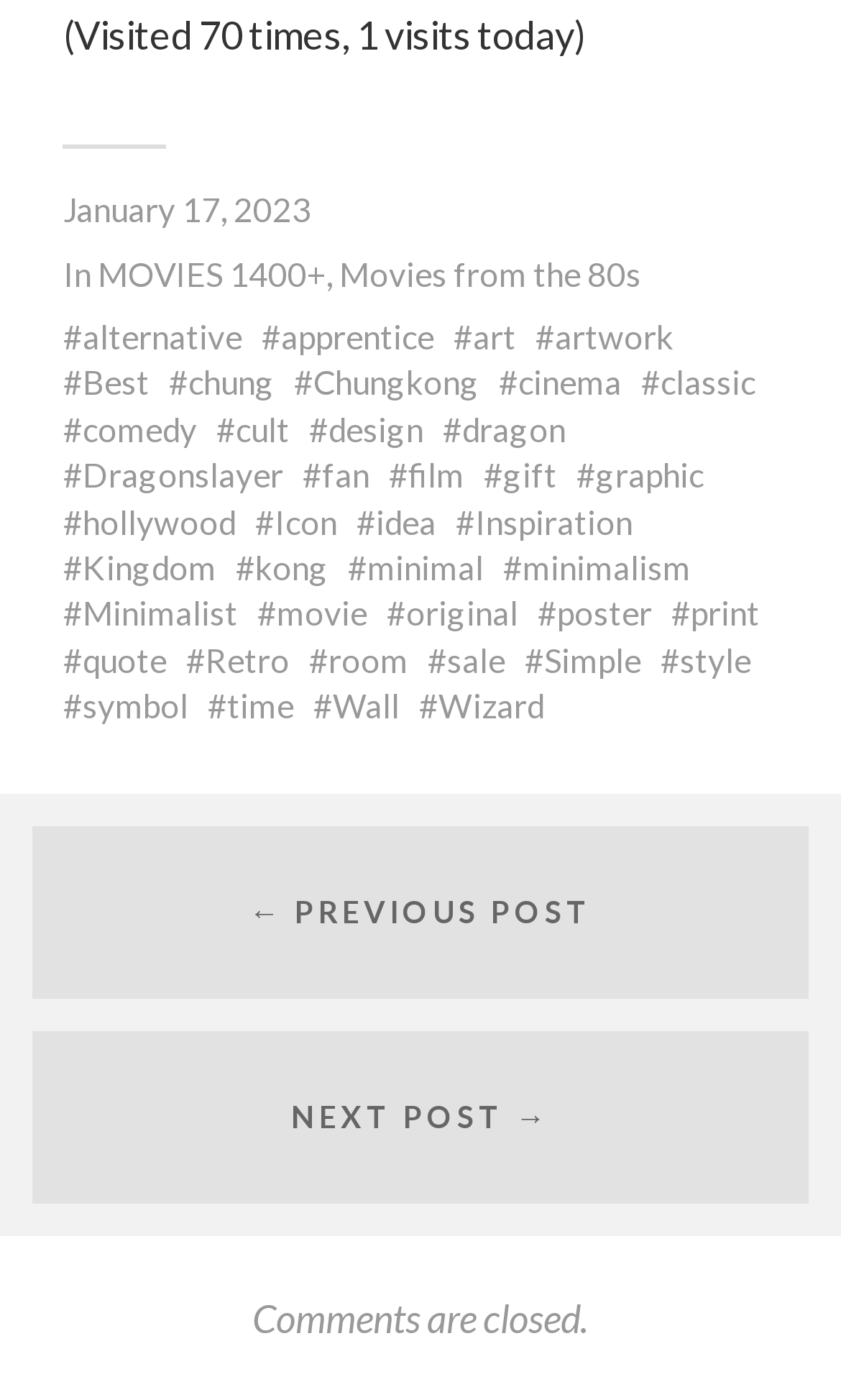What are the categories of movies listed?
Look at the image and respond to the question as thoroughly as possible.

The answer can be found by examining the numerous link elements with text such as '#alternative', '#apprentice', '#art', etc. These links are likely categorizing movies into different genres or themes.